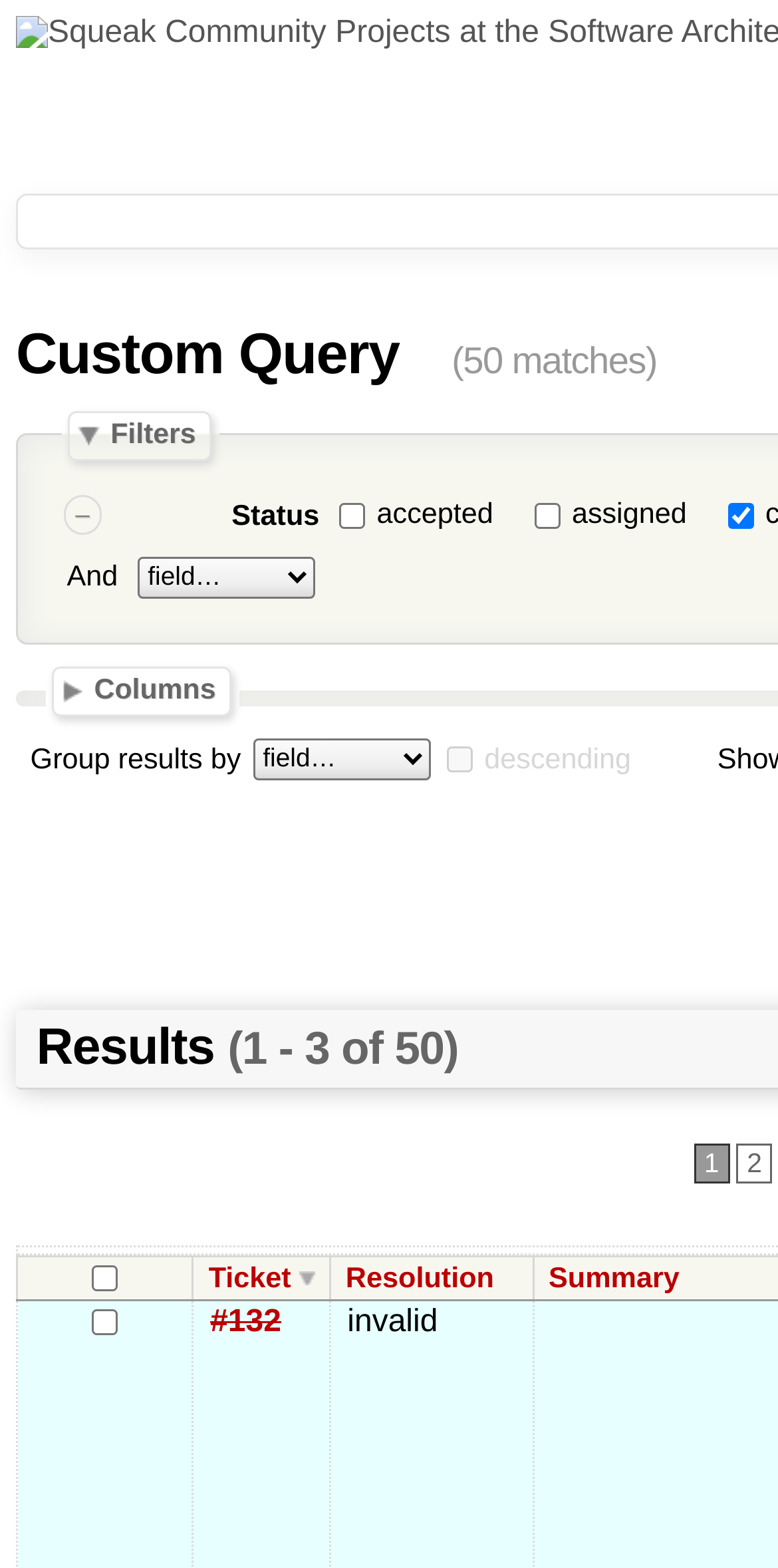Please find and give the text of the main heading on the webpage.

Custom Query (50 matches)